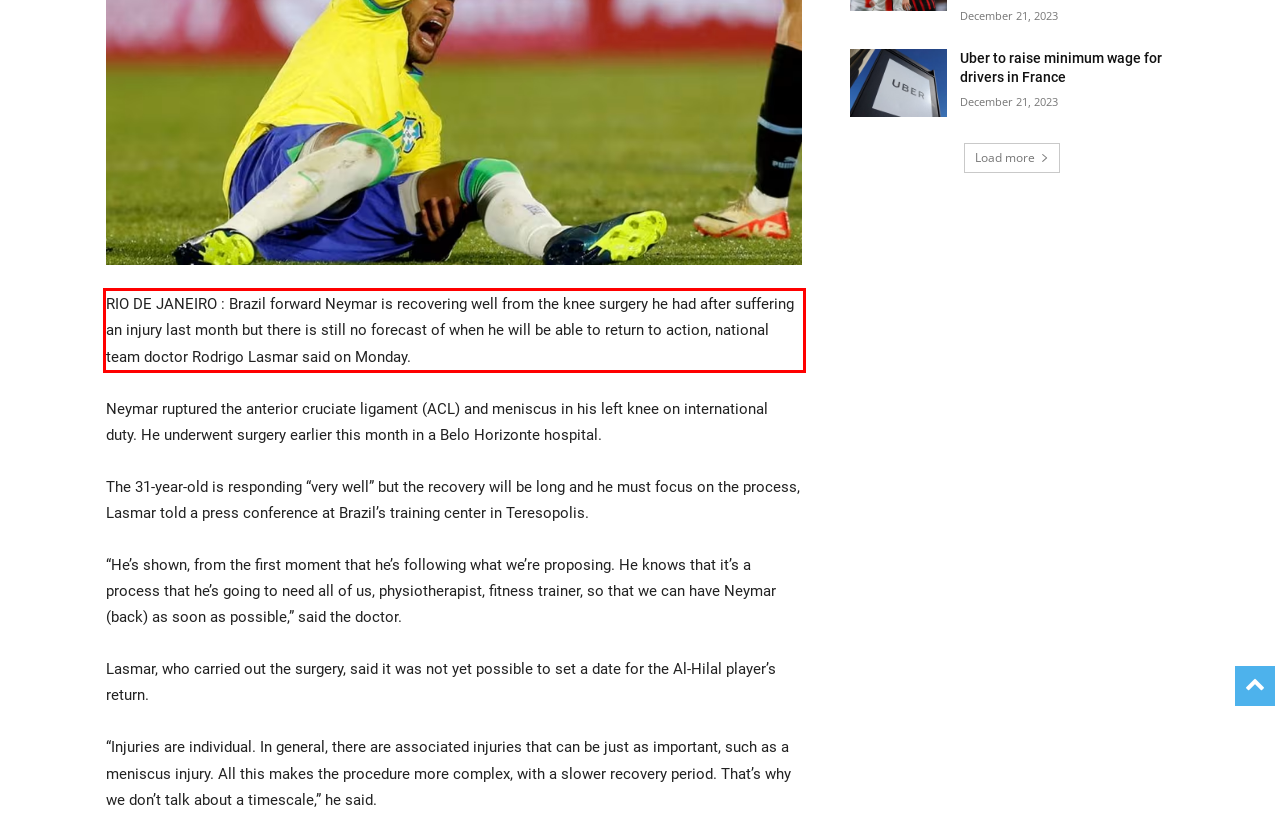Your task is to recognize and extract the text content from the UI element enclosed in the red bounding box on the webpage screenshot.

RIO DE JANEIRO : Brazil forward Neymar is recovering well from the knee surgery he had after suffering an injury last month but there is still no forecast of when he will be able to return to action, national team doctor Rodrigo Lasmar said on Monday.